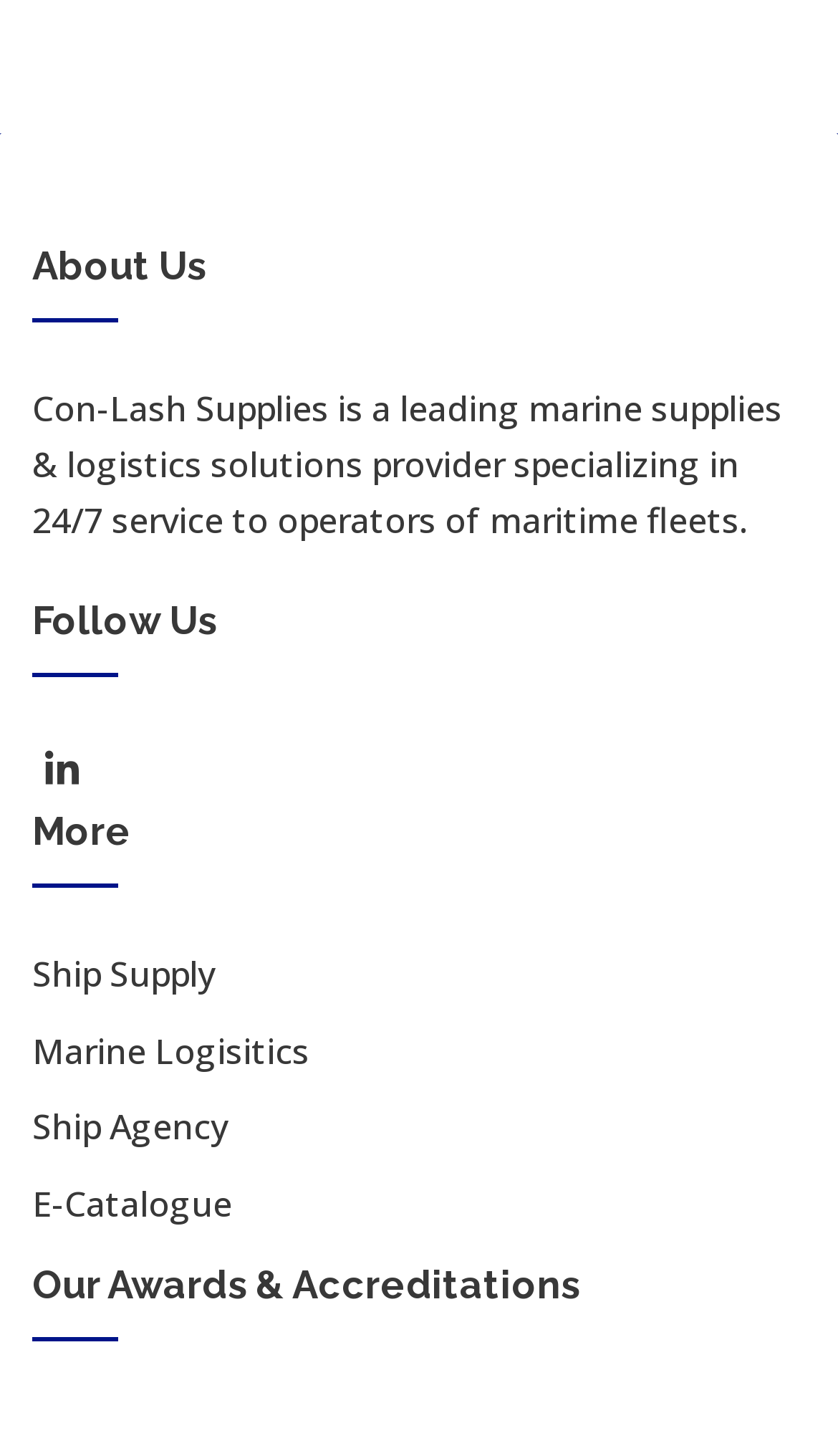Using the image as a reference, answer the following question in as much detail as possible:
How many links are there under the 'More' heading?

There are four links under the 'More' heading, which are Ship Supply, Marine Logisitics, Ship Agency, and E-Catalogue.